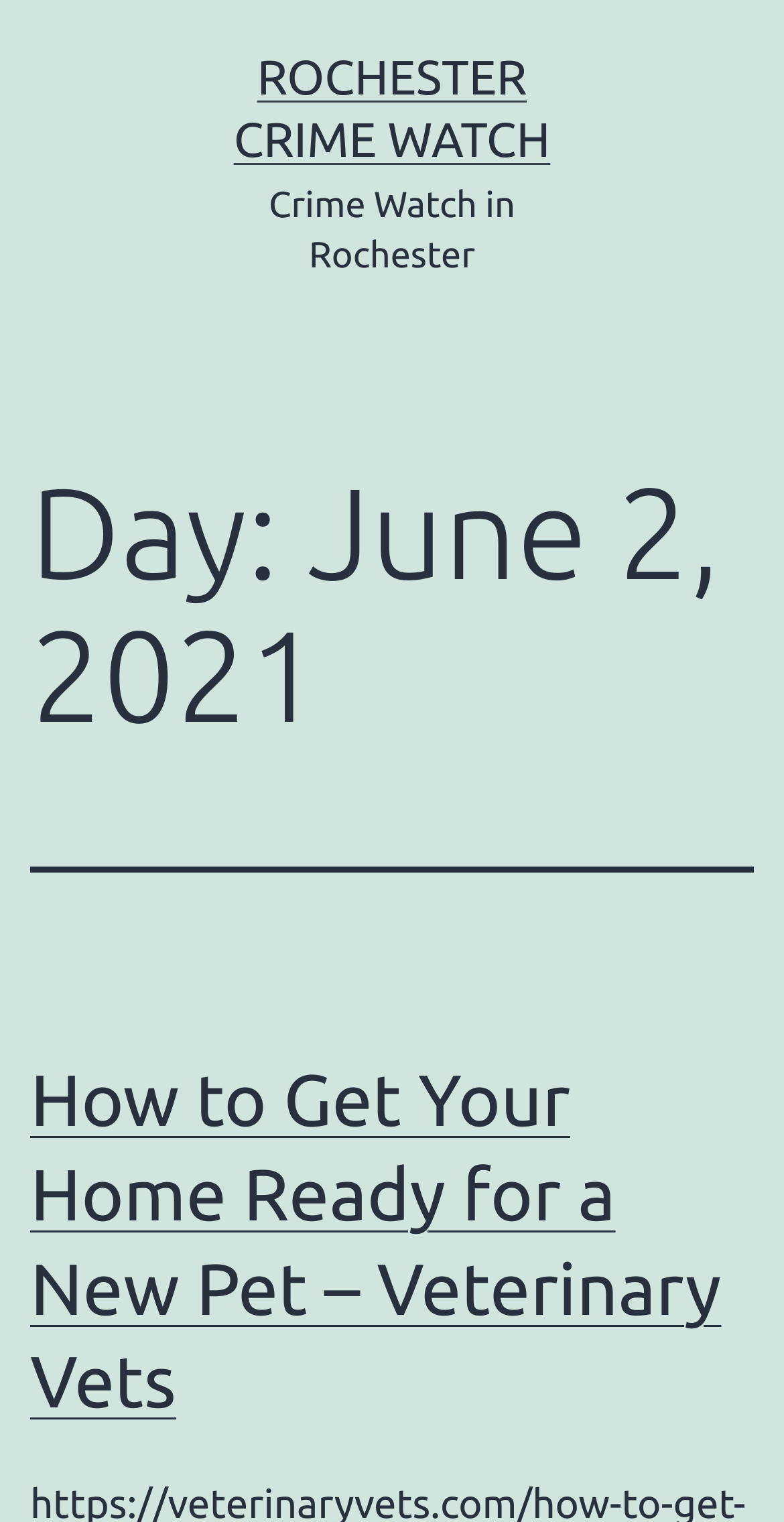Refer to the element description Rochester Crime Watch and identify the corresponding bounding box in the screenshot. Format the coordinates as (top-left x, top-left y, bottom-right x, bottom-right y) with values in the range of 0 to 1.

[0.298, 0.032, 0.702, 0.109]